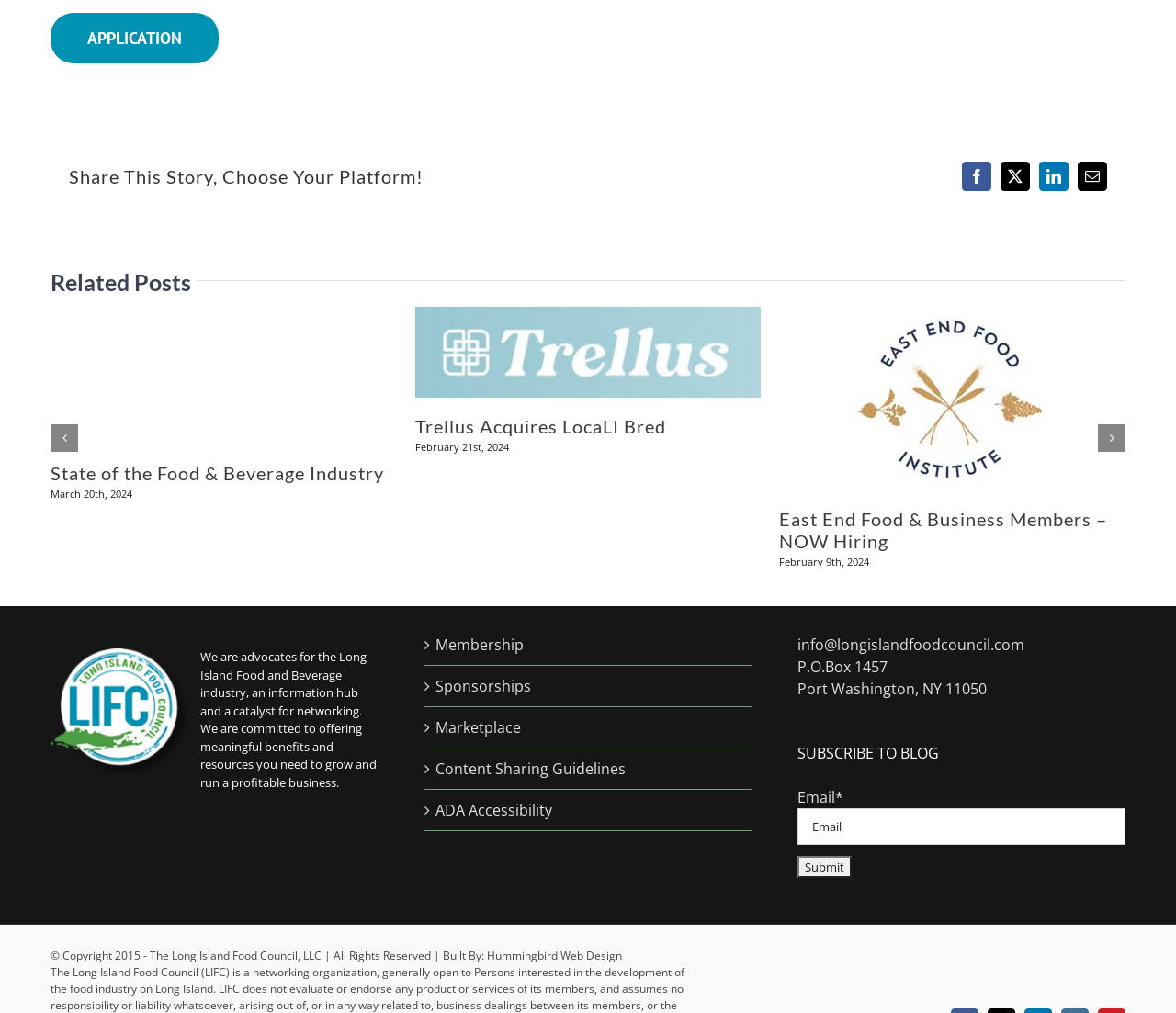What is the date of the second related post?
Kindly answer the question with as much detail as you can.

I looked at the related posts section and found the second post, which has a date 'February 21st, 2024'. This is the date of the second related post.